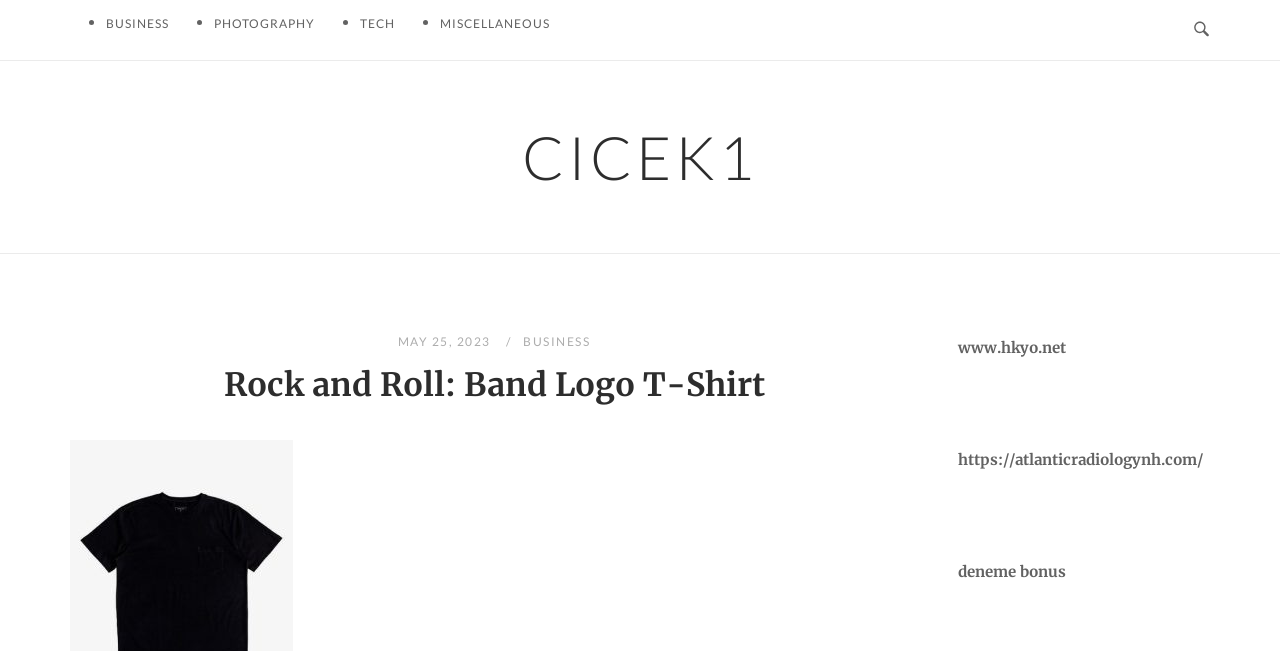Using the webpage screenshot, locate the HTML element that fits the following description and provide its bounding box: "deneme bonus".

[0.748, 0.863, 0.833, 0.892]